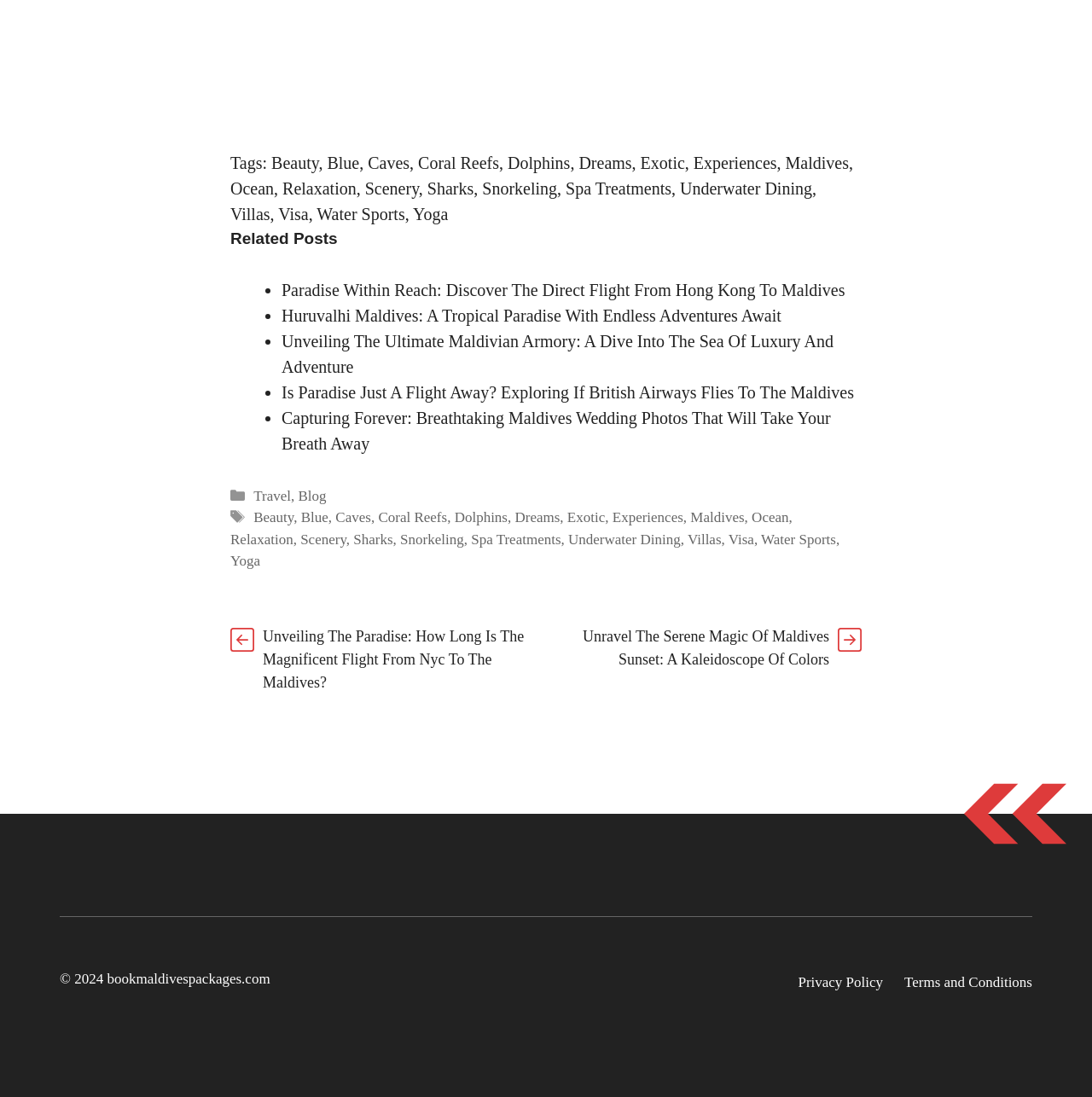What is the location mentioned in the link 'Is Paradise Just A Flight Away? Exploring If British Airways Flies To The Maldives'?
Answer with a single word or phrase by referring to the visual content.

Maldives